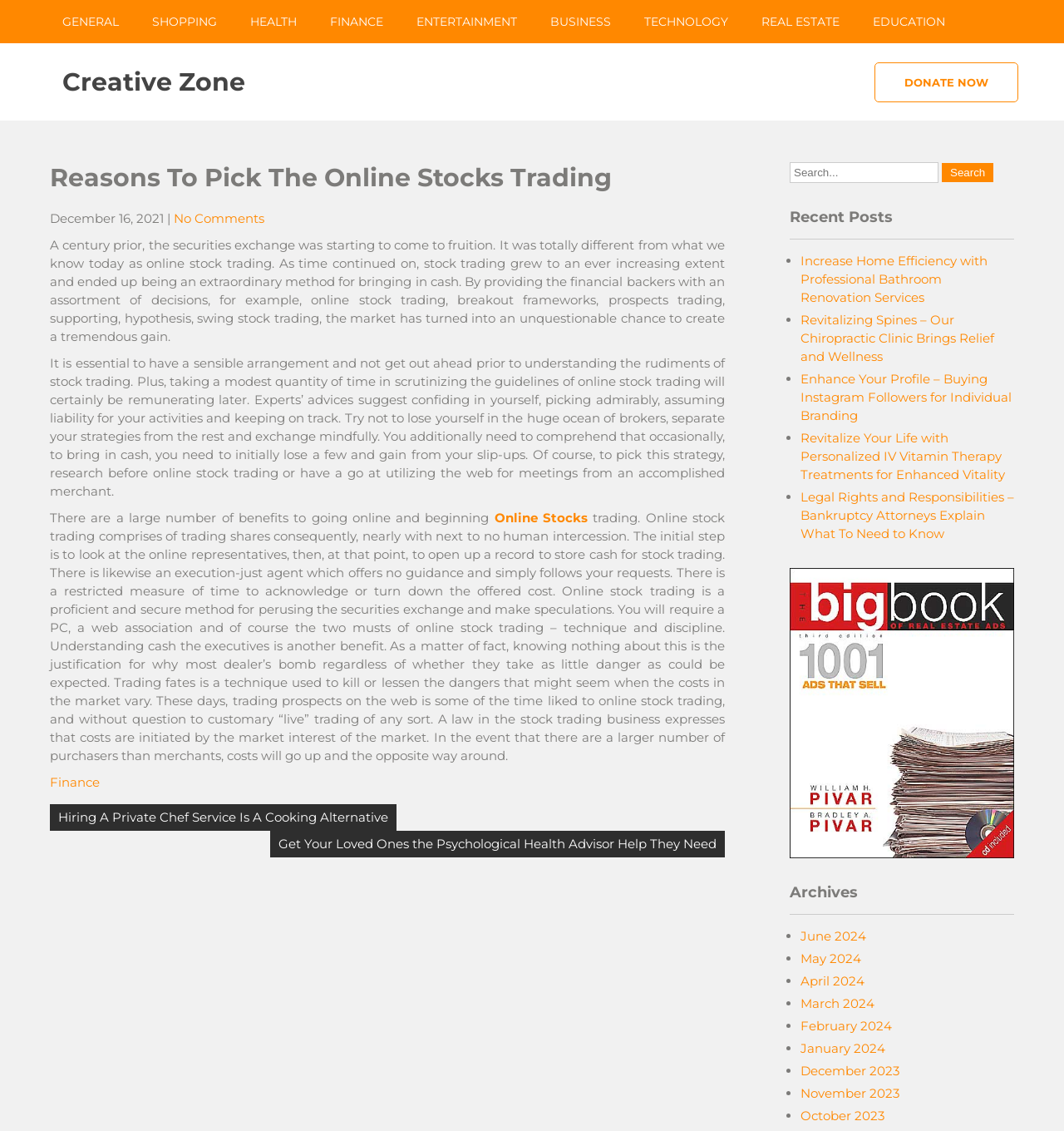Identify the bounding box coordinates of the region that needs to be clicked to carry out this instruction: "Read the 'Reasons To Pick The Online Stocks Trading' article". Provide these coordinates as four float numbers ranging from 0 to 1, i.e., [left, top, right, bottom].

[0.047, 0.143, 0.681, 0.185]